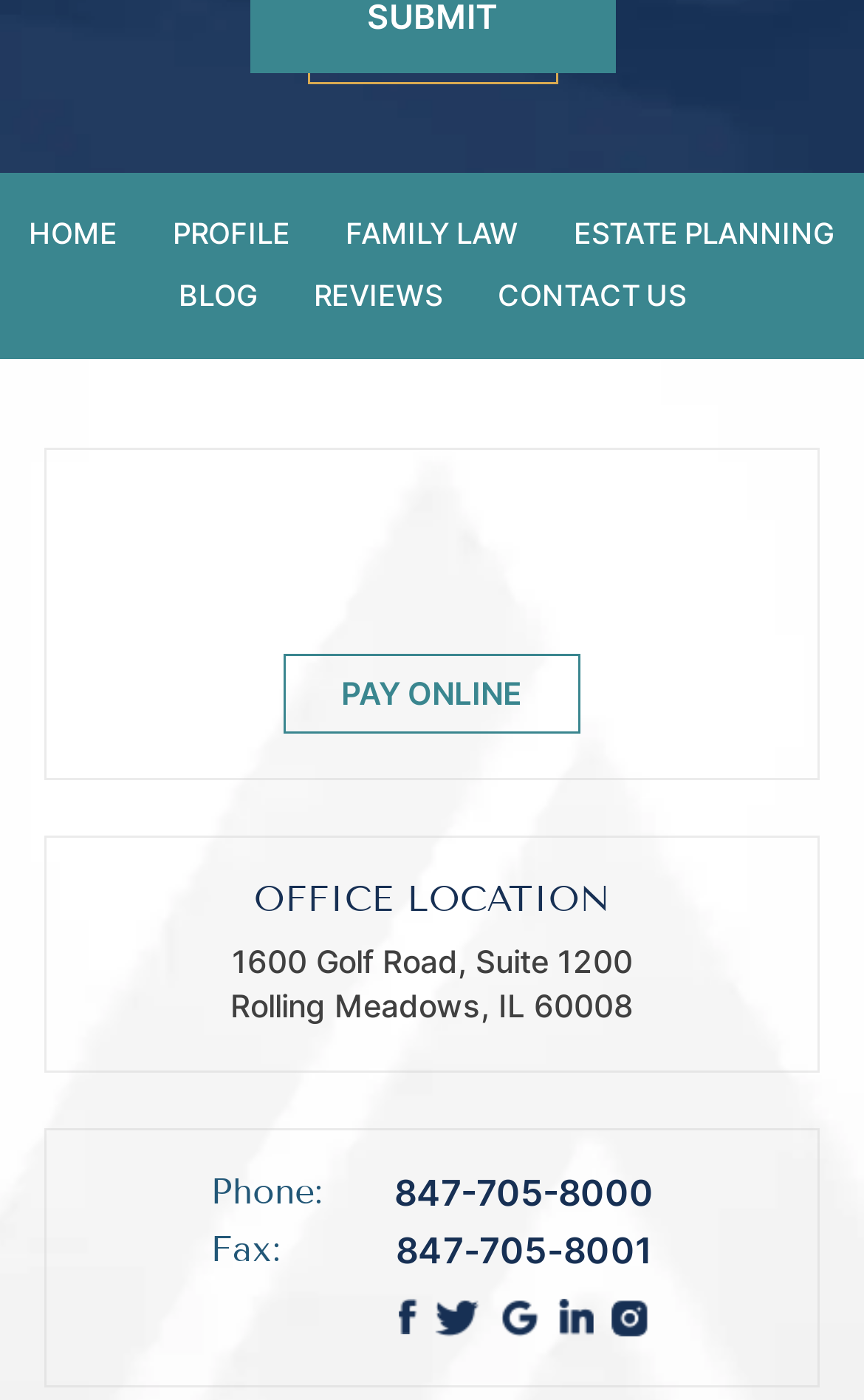Using floating point numbers between 0 and 1, provide the bounding box coordinates in the format (top-left x, top-left y, bottom-right x, bottom-right y). Locate the UI element described here: opened fire

None